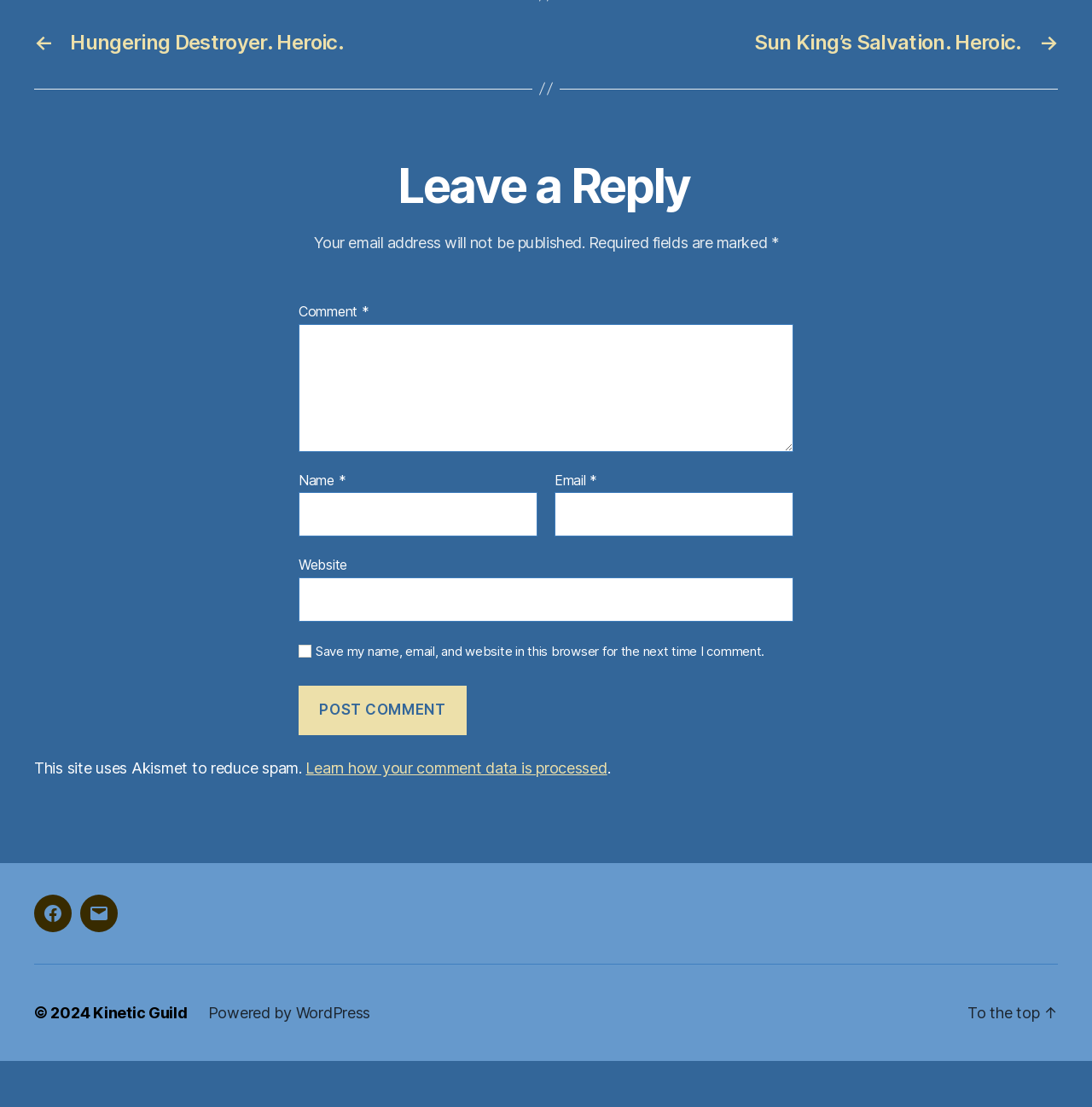Provide a single word or phrase answer to the question: 
What is the copyright year of the website?

2024